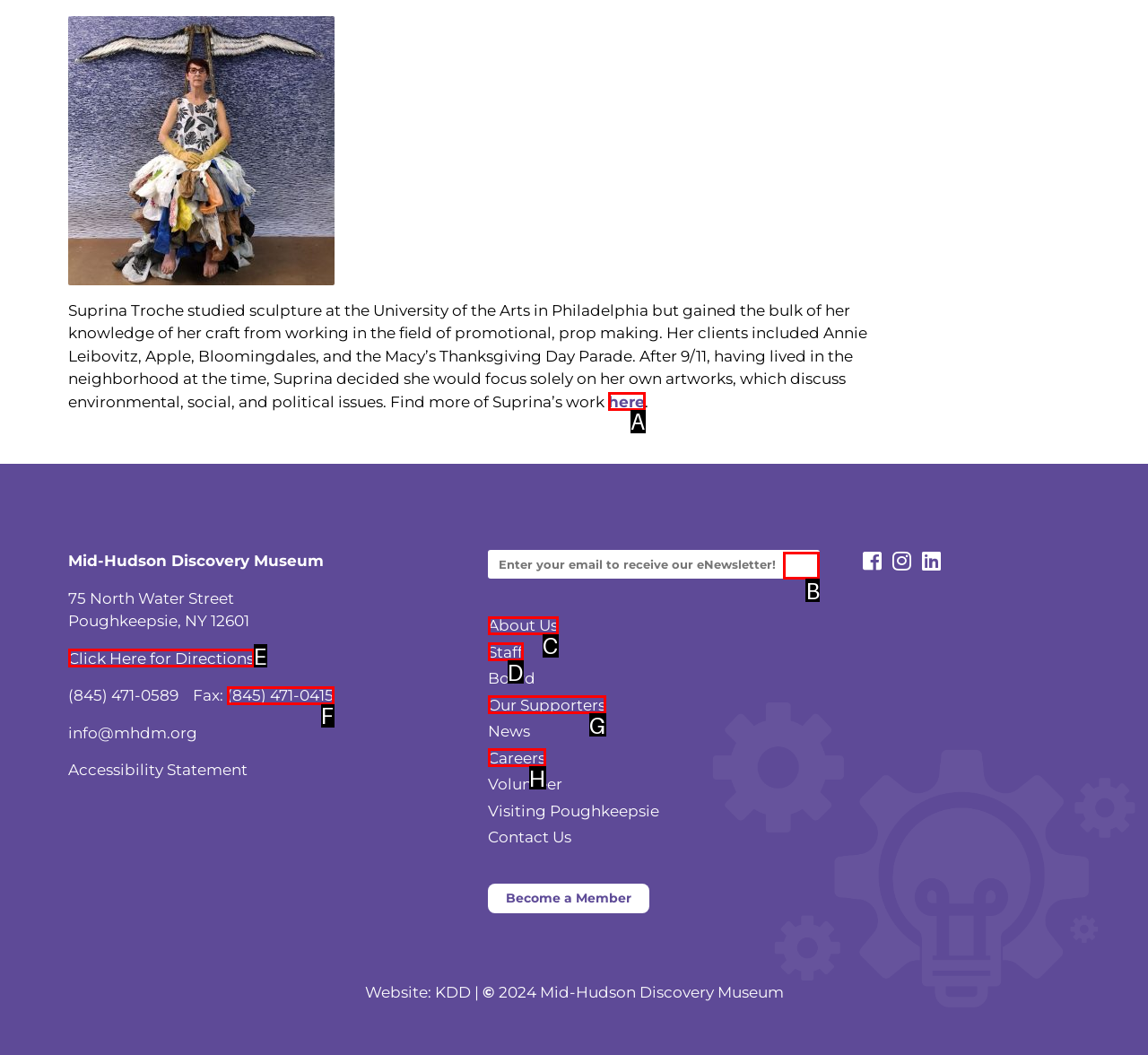Indicate which HTML element you need to click to complete the task: Click on the 'NEWSLETTERS' link. Provide the letter of the selected option directly.

None